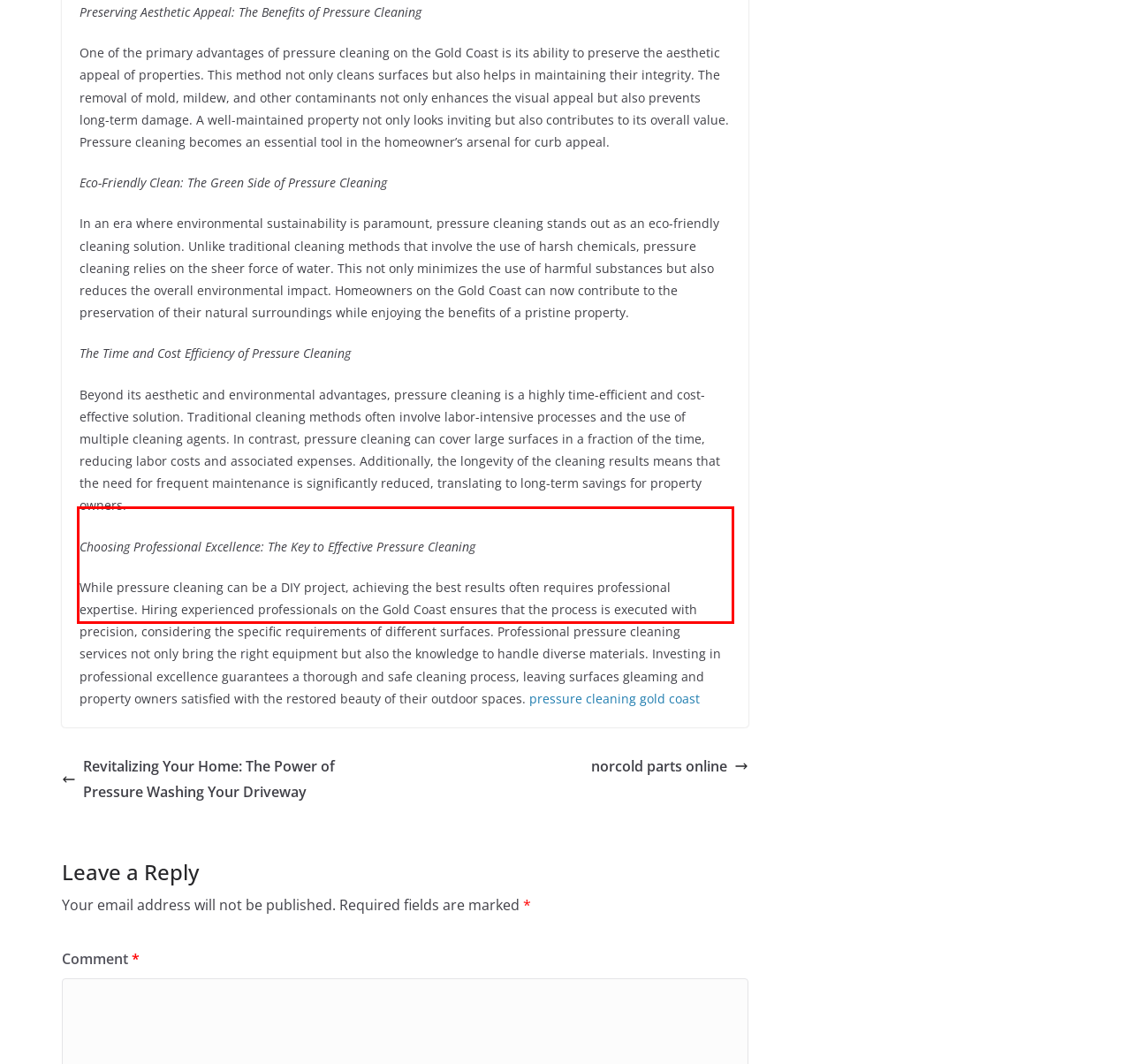Given a screenshot of a webpage containing a red bounding box, perform OCR on the text within this red bounding box and provide the text content.

While pressure cleaning can be a DIY project, achieving the best results often requires professional expertise. Hiring experienced professionals on the Gold Coast ensures that the process is executed with precision, considering the specific requirements of different surfaces. Professional pressure cleaning services not only bring the right equipment but also the knowledge to handle diverse materials. Investing in professional excellence guarantees a thorough and safe cleaning process, leaving surfaces gleaming and property owners satisfied with the restored beauty of their outdoor spaces. pressure cleaning gold coast